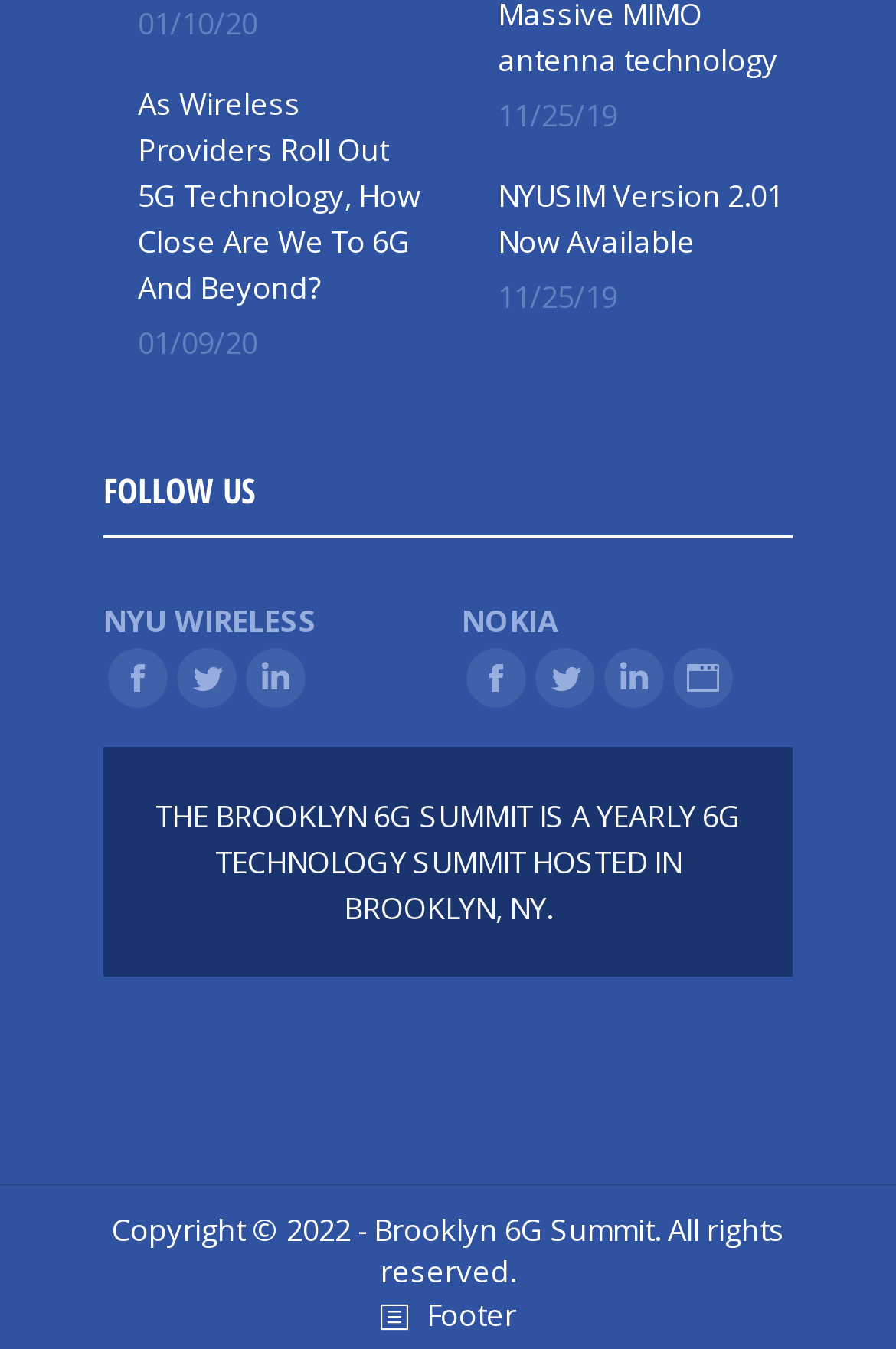What is the name of the yearly 6G technology summit? Based on the screenshot, please respond with a single word or phrase.

THE BROOKLYN 6G SUMMIT